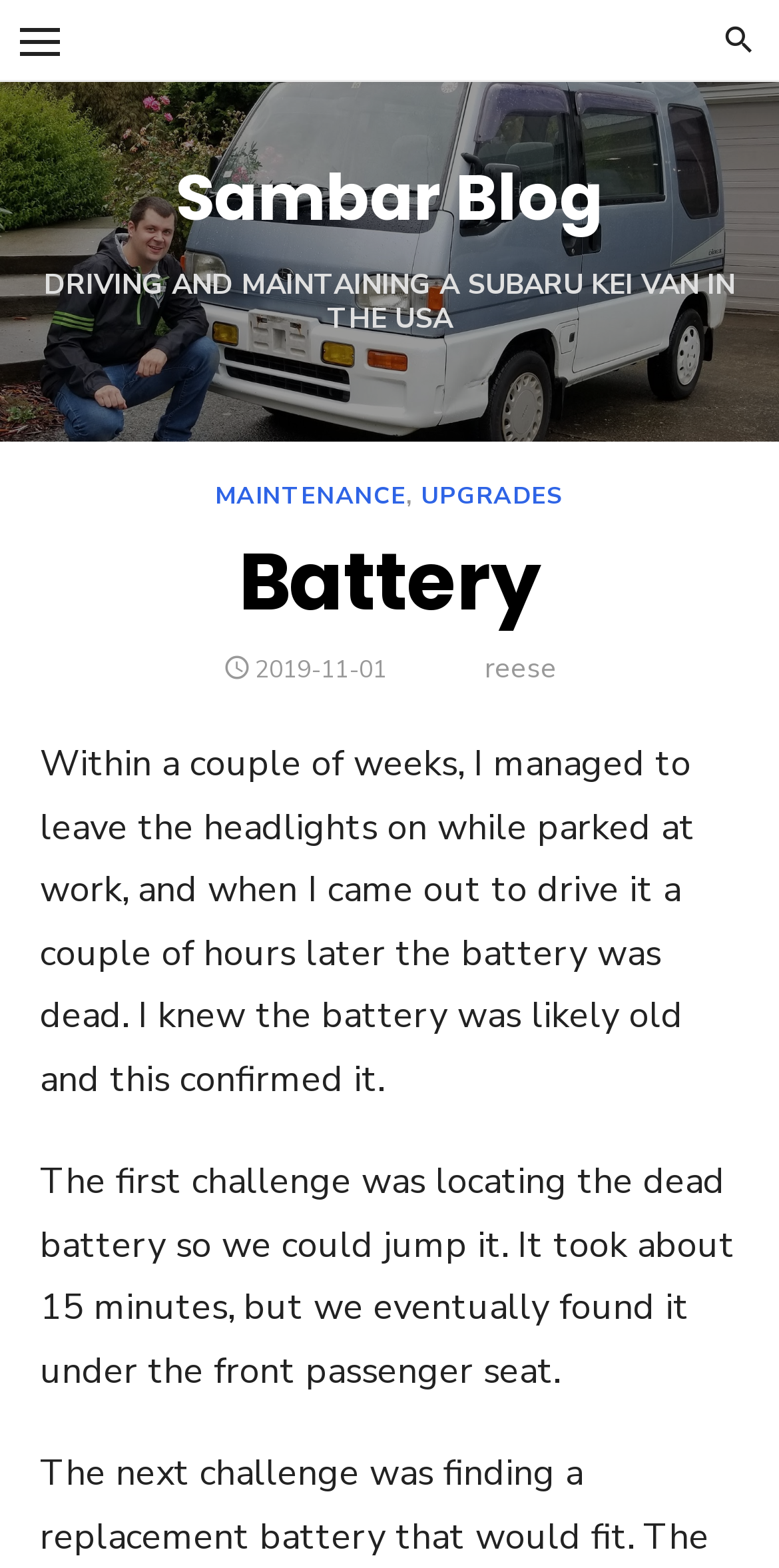Given the description: "reese", determine the bounding box coordinates of the UI element. The coordinates should be formatted as four float numbers between 0 and 1, [left, top, right, bottom].

[0.622, 0.414, 0.714, 0.438]